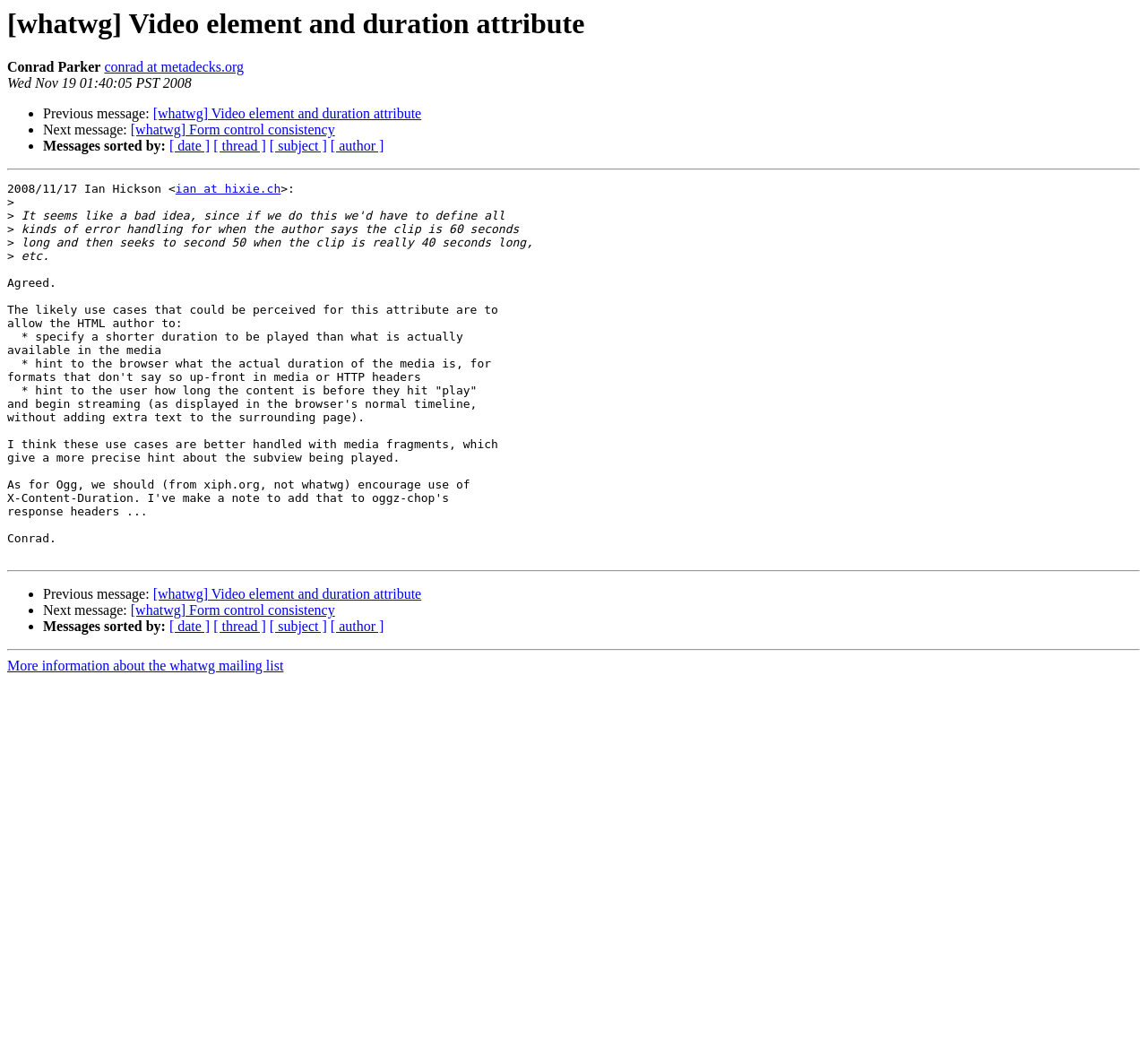Please specify the bounding box coordinates of the element that should be clicked to execute the given instruction: 'Sort messages by date'. Ensure the coordinates are four float numbers between 0 and 1, expressed as [left, top, right, bottom].

[0.148, 0.13, 0.183, 0.144]